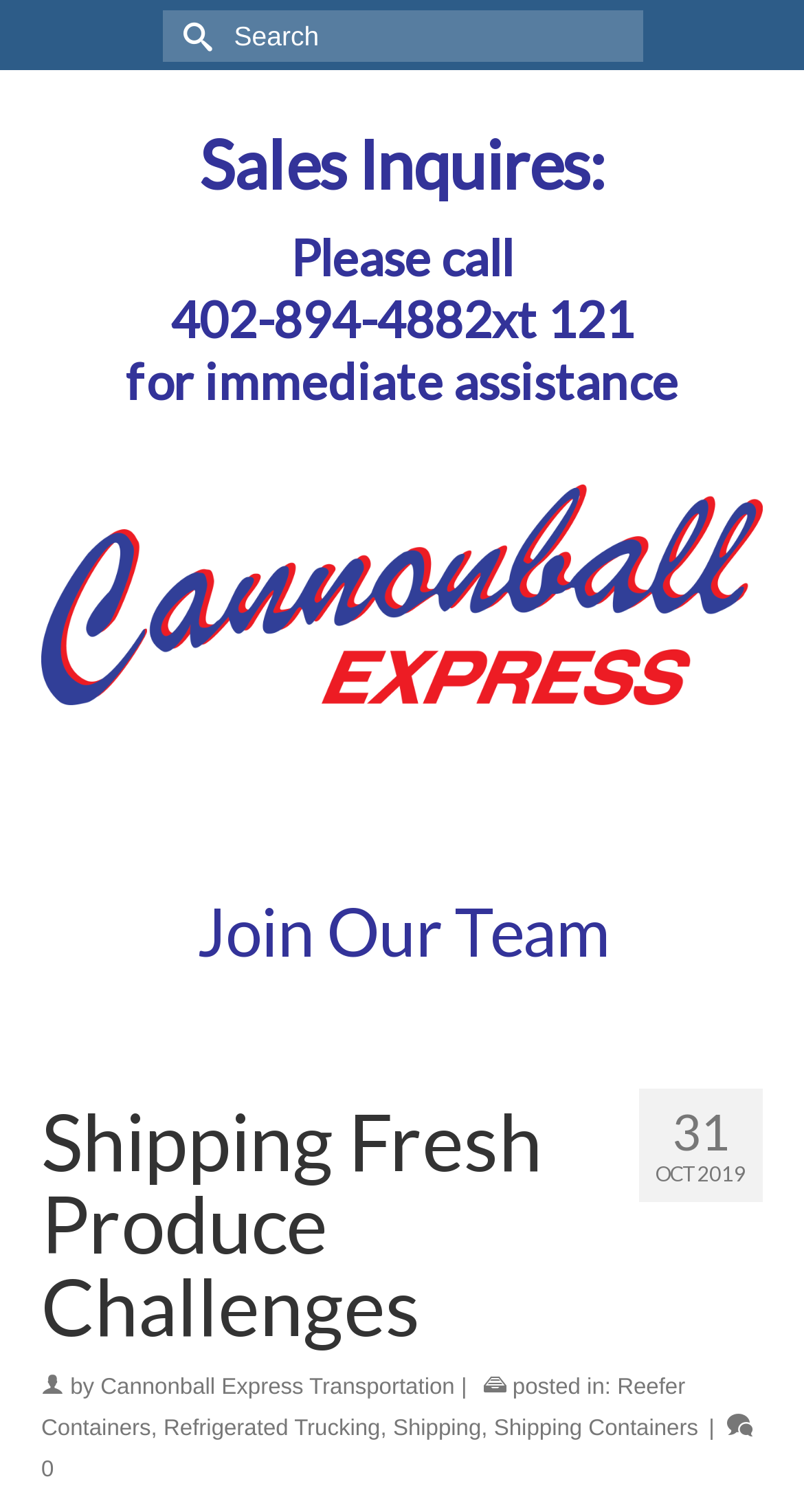Identify the bounding box coordinates of the area that should be clicked in order to complete the given instruction: "Submit search". The bounding box coordinates should be four float numbers between 0 and 1, i.e., [left, top, right, bottom].

[0.201, 0.007, 0.278, 0.041]